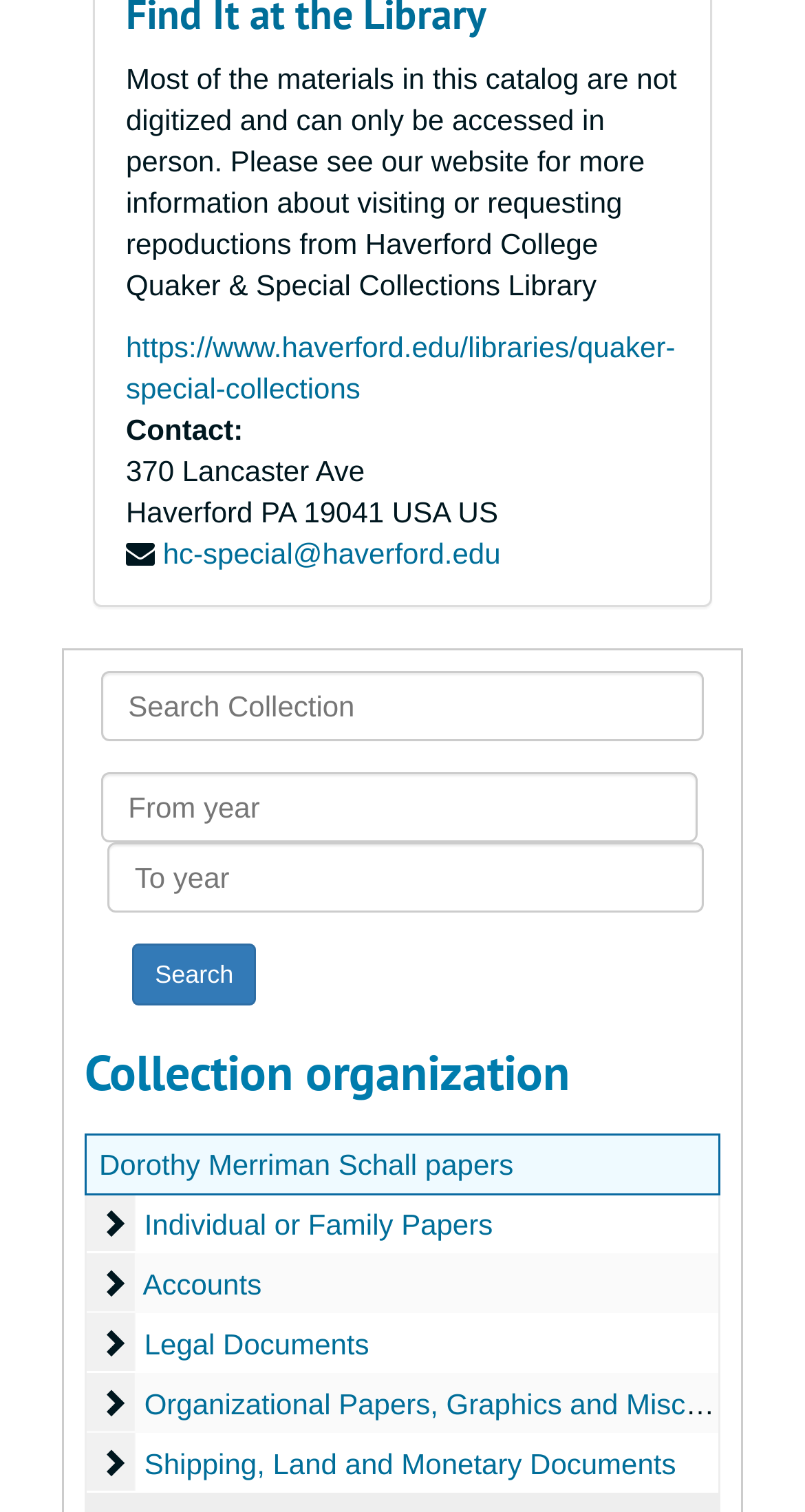Identify the bounding box for the UI element specified in this description: "hc-special@haverford.edu". The coordinates must be four float numbers between 0 and 1, formatted as [left, top, right, bottom].

[0.202, 0.356, 0.622, 0.378]